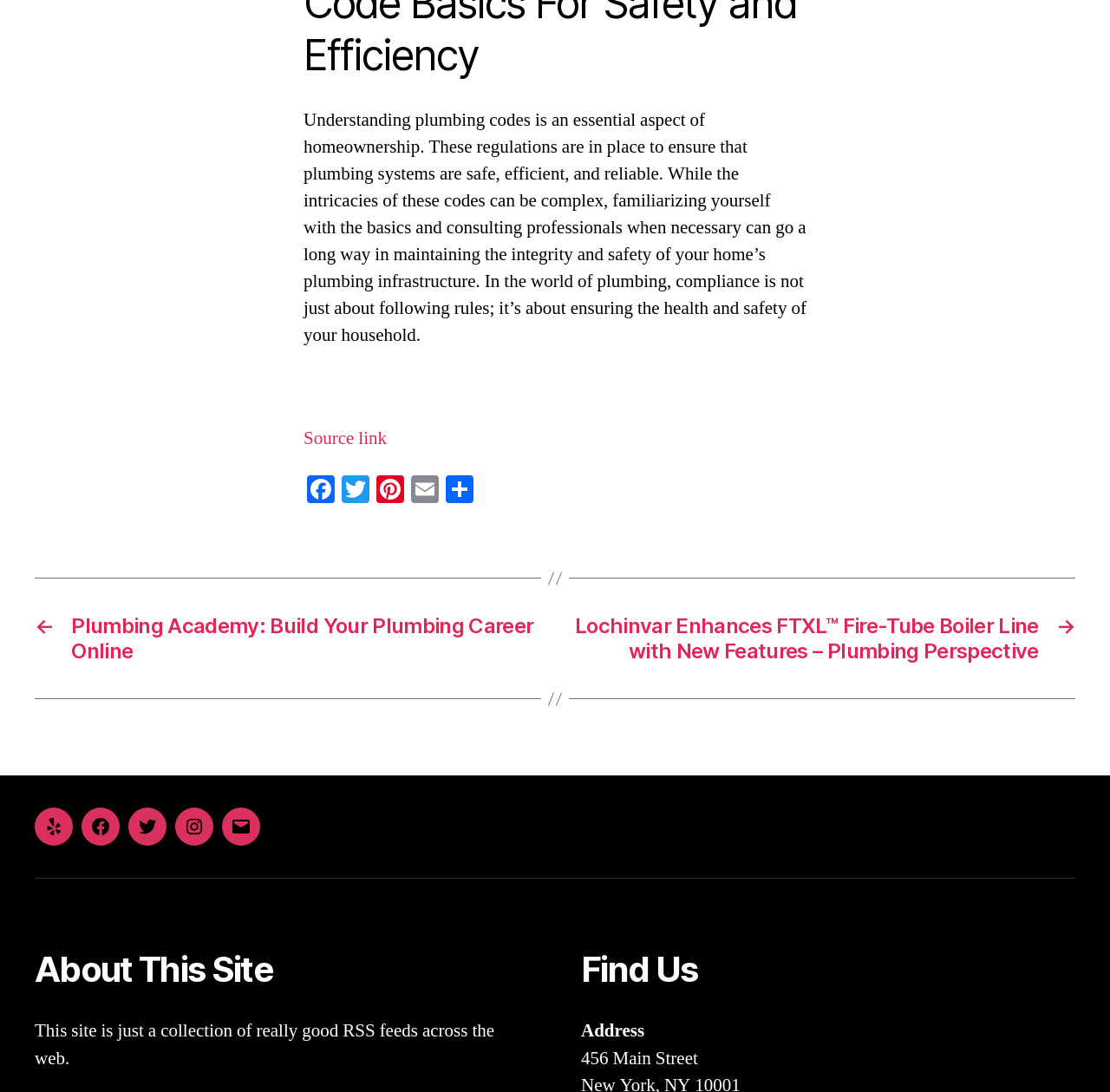Predict the bounding box coordinates for the UI element described as: "alt="Brand SA logo"". The coordinates should be four float numbers between 0 and 1, presented as [left, top, right, bottom].

None